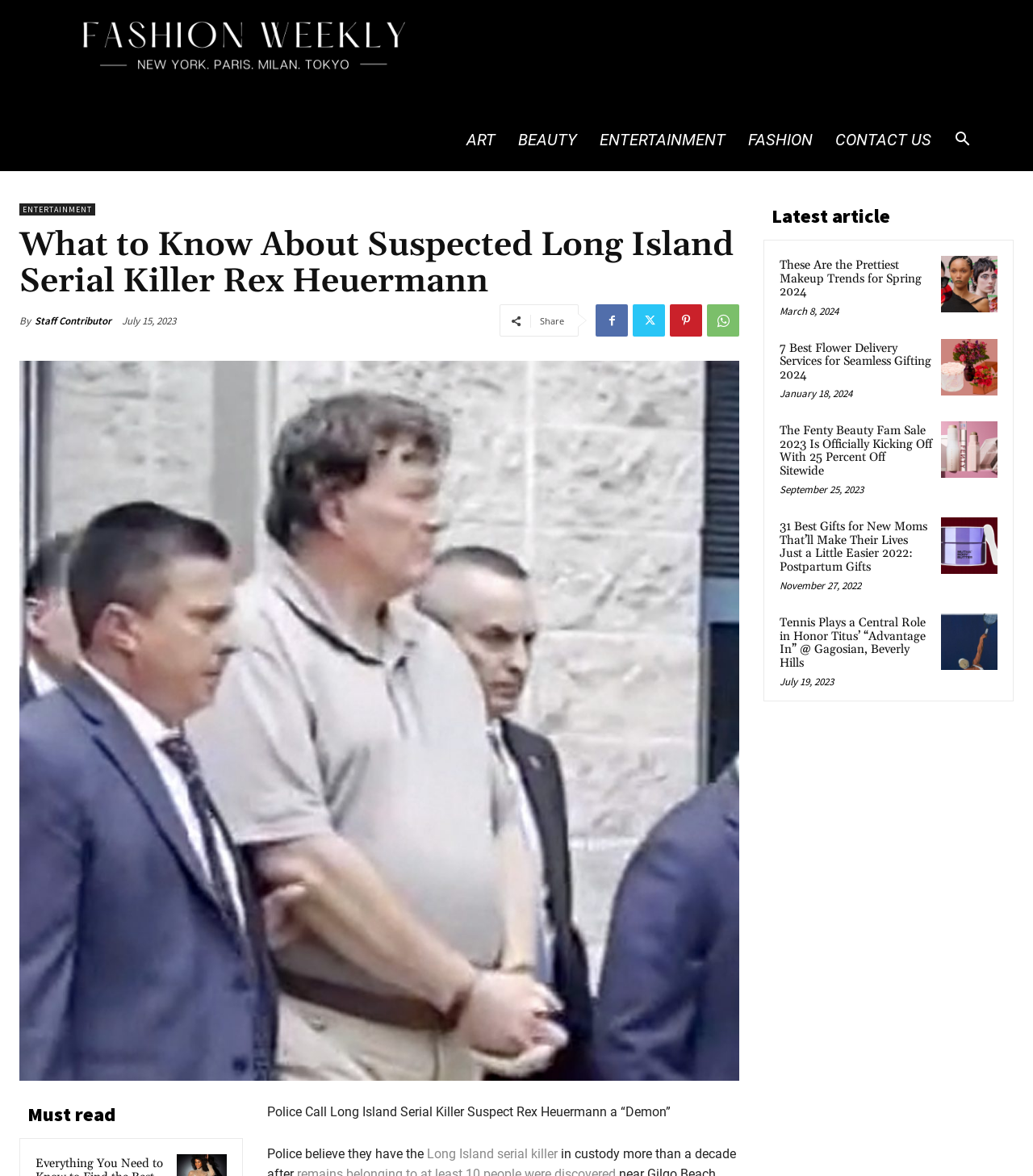Determine the bounding box coordinates of the section to be clicked to follow the instruction: "Read the article about Suspected Long Island Serial Killer Rex Heuermann". The coordinates should be given as four float numbers between 0 and 1, formatted as [left, top, right, bottom].

[0.019, 0.194, 0.716, 0.255]